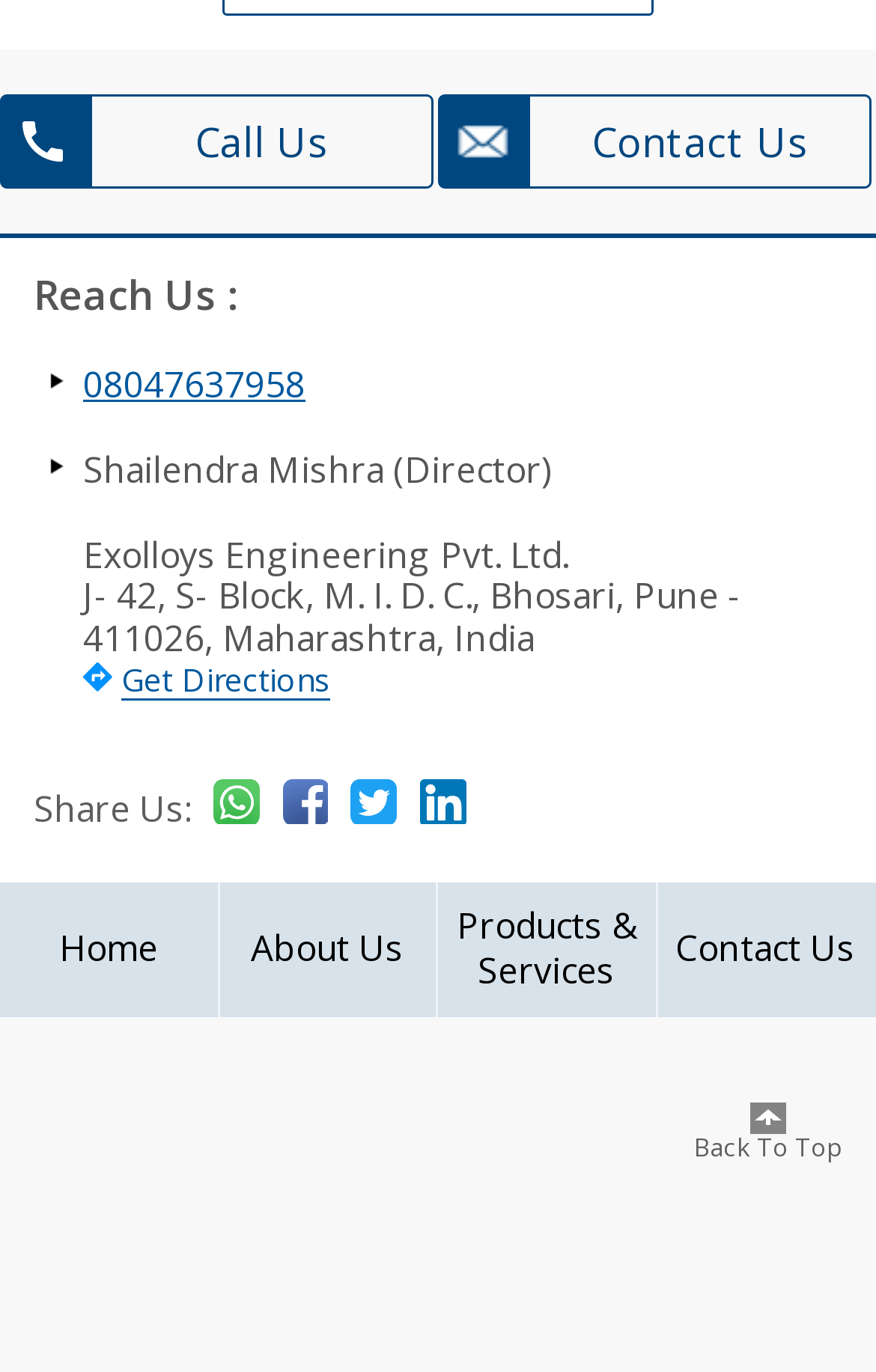Kindly determine the bounding box coordinates for the area that needs to be clicked to execute this instruction: "watch YouTube".

None